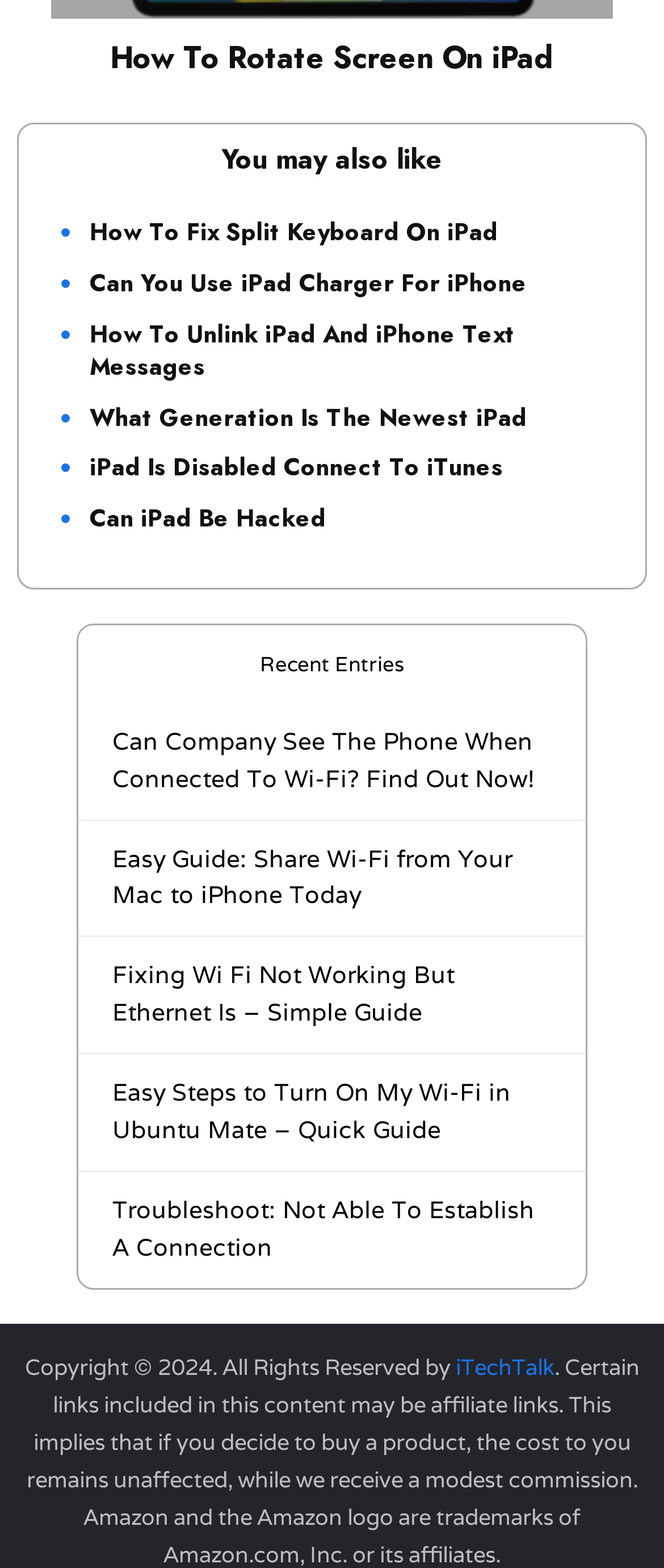Show the bounding box coordinates of the region that should be clicked to follow the instruction: "Go to 'iTechTalk'."

[0.686, 0.863, 0.835, 0.881]